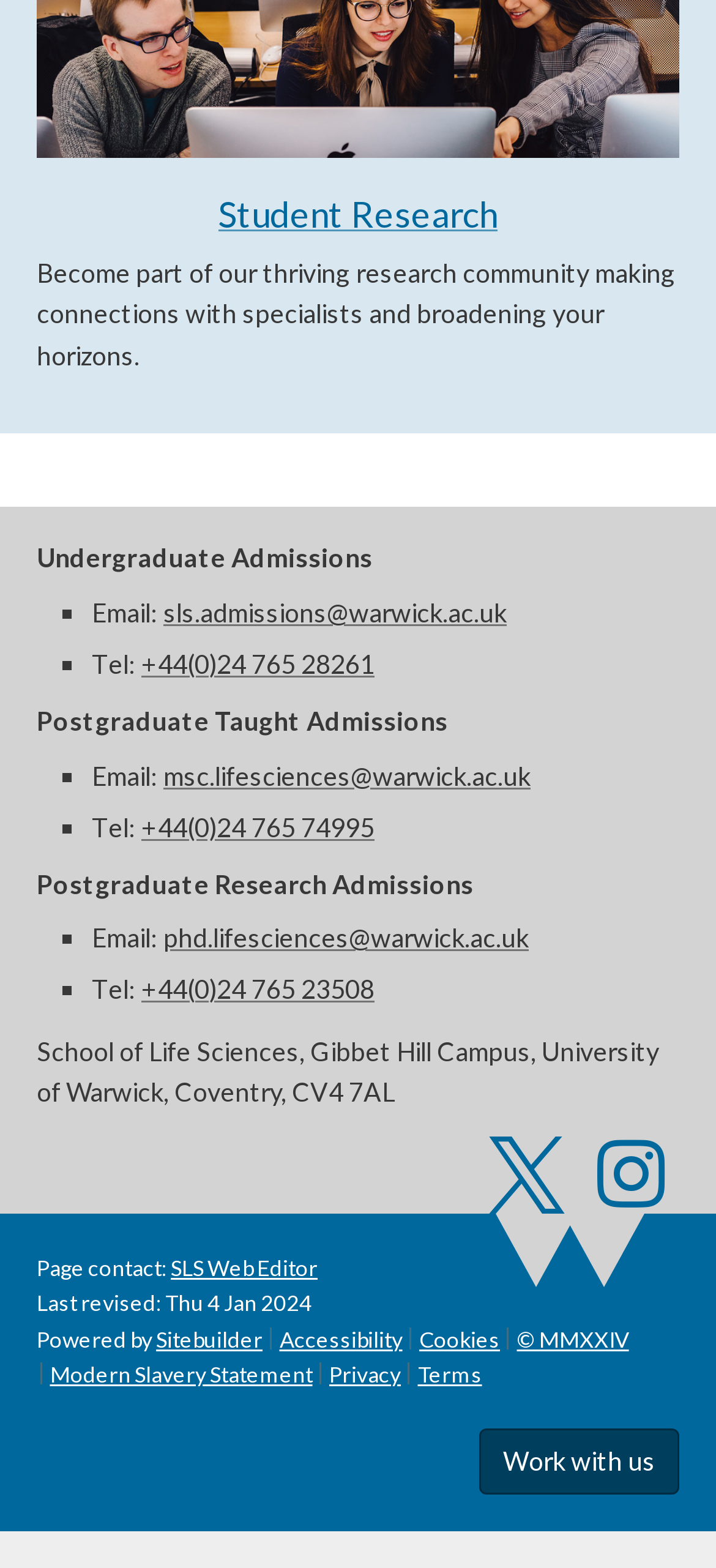Give a short answer using one word or phrase for the question:
What is the name of the university?

University of Warwick